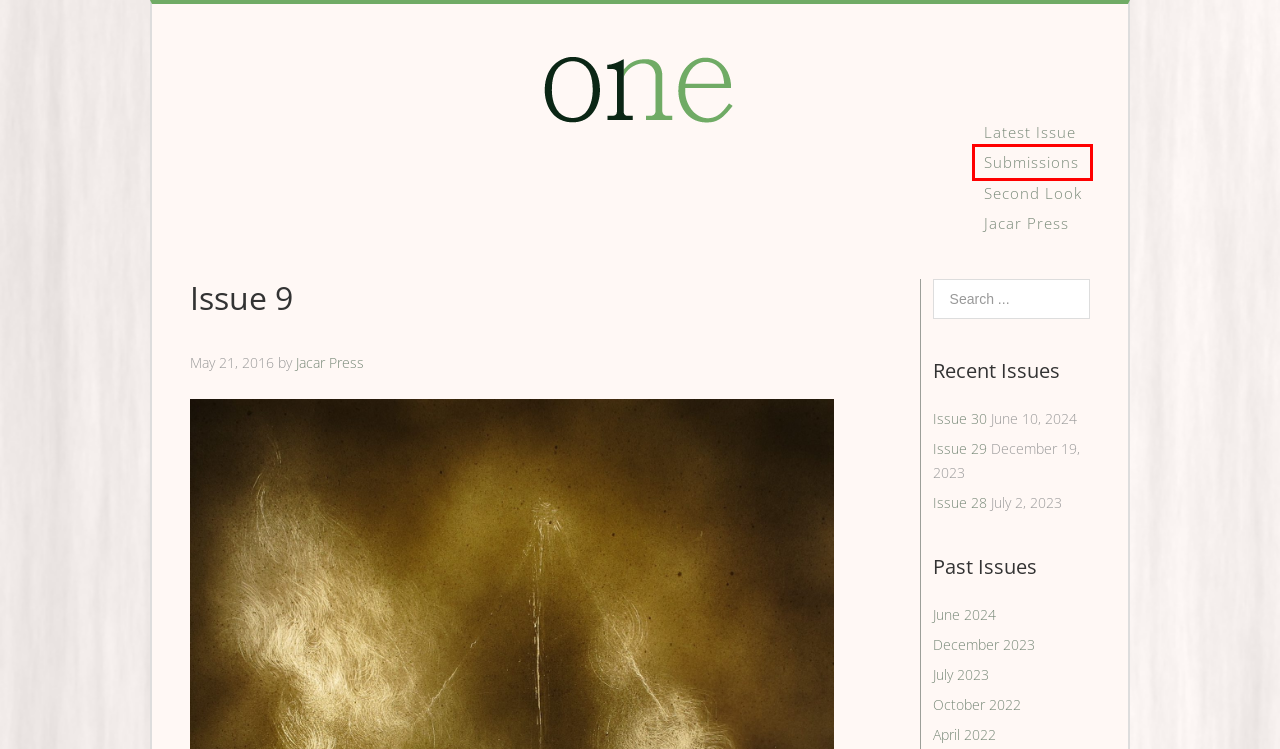A screenshot of a webpage is provided, featuring a red bounding box around a specific UI element. Identify the webpage description that most accurately reflects the new webpage after interacting with the selected element. Here are the candidates:
A. One - Submissions
B. Jacar Press, Author at One
C. Issue 29 - One
D. July 2023 - One
E. December 2023 - One
F. Issue 30 - One
G. Jacar Press - a community-active literary press
H. Second Look - One

A